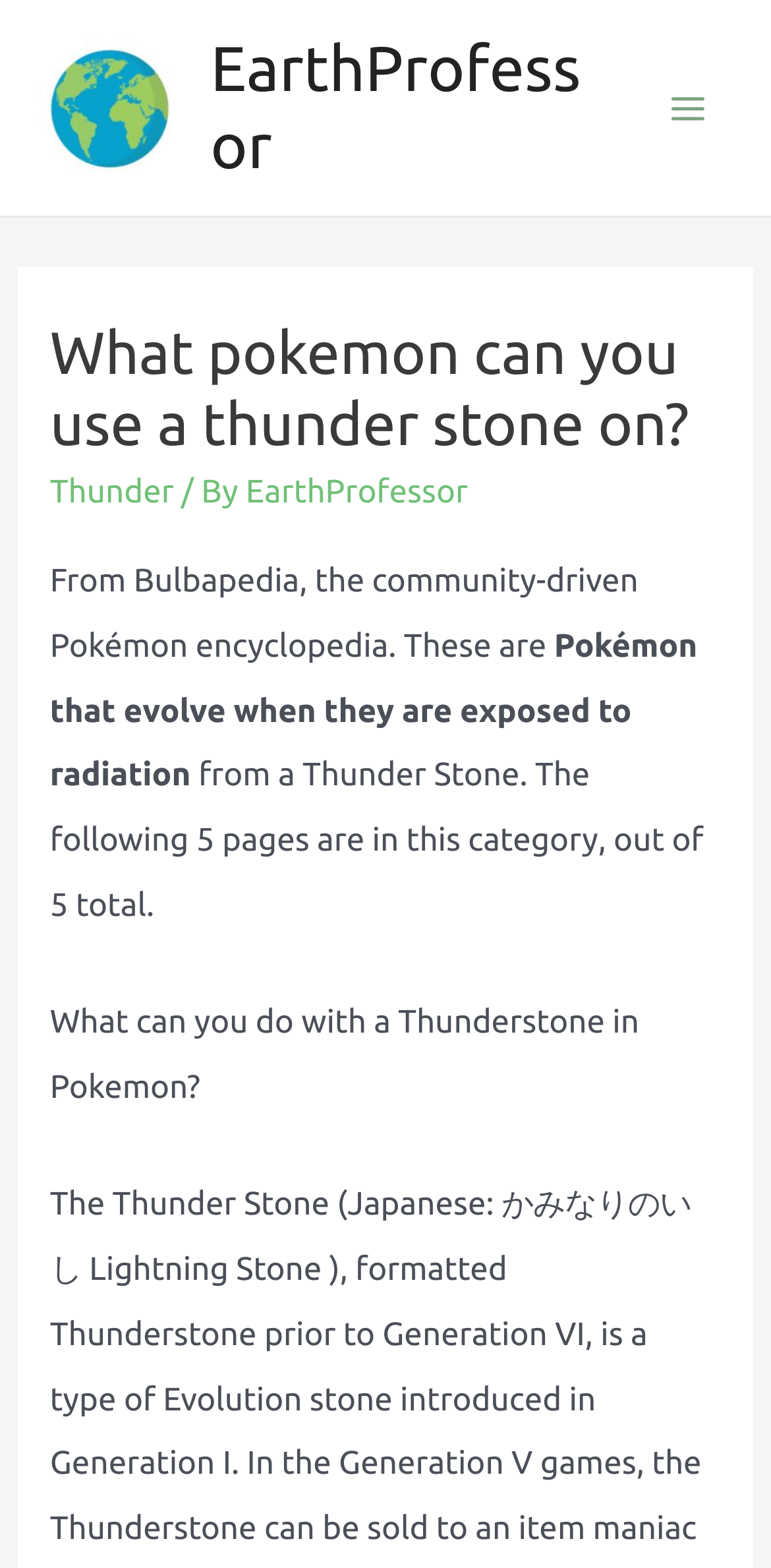Identify and provide the bounding box coordinates of the UI element described: "Food as Medicine". The coordinates should be formatted as [left, top, right, bottom], with each number being a float between 0 and 1.

None